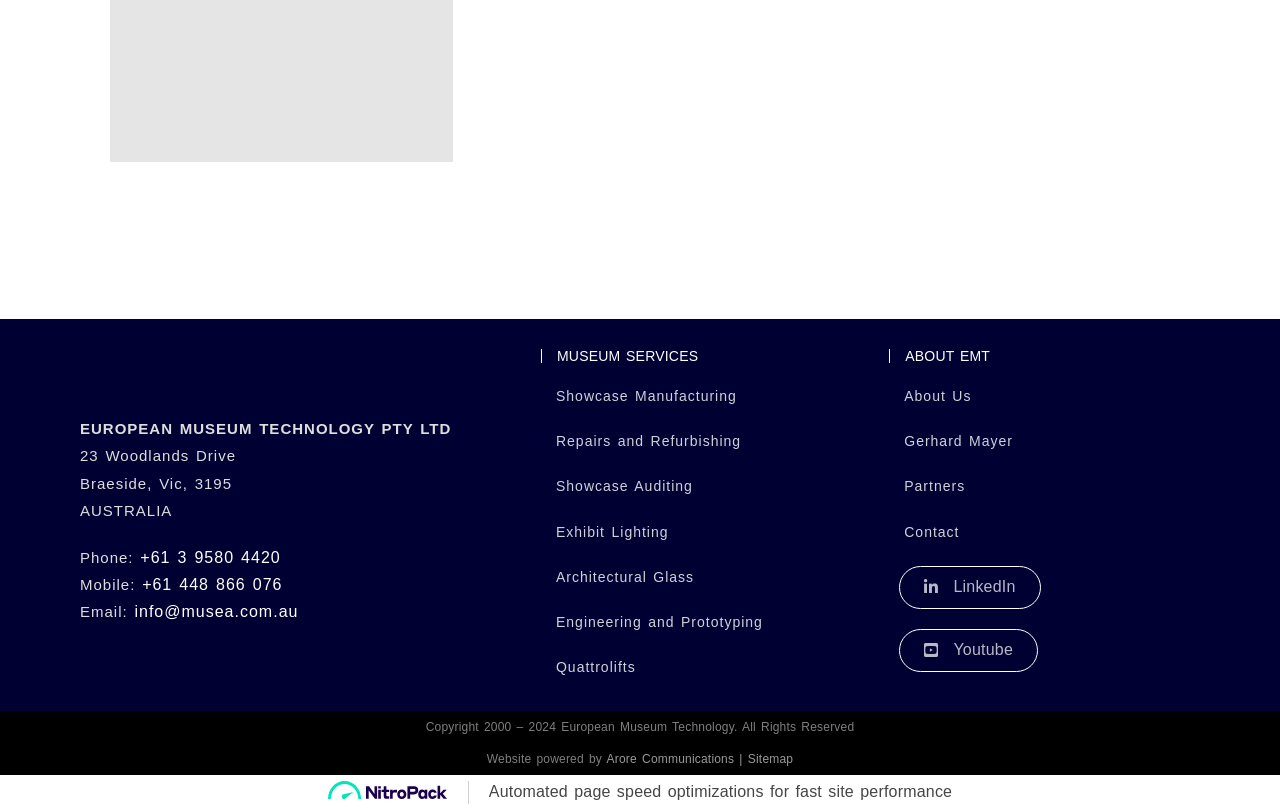Show the bounding box coordinates of the region that should be clicked to follow the instruction: "Visit European Museum Technology."

[0.062, 0.431, 0.258, 0.488]